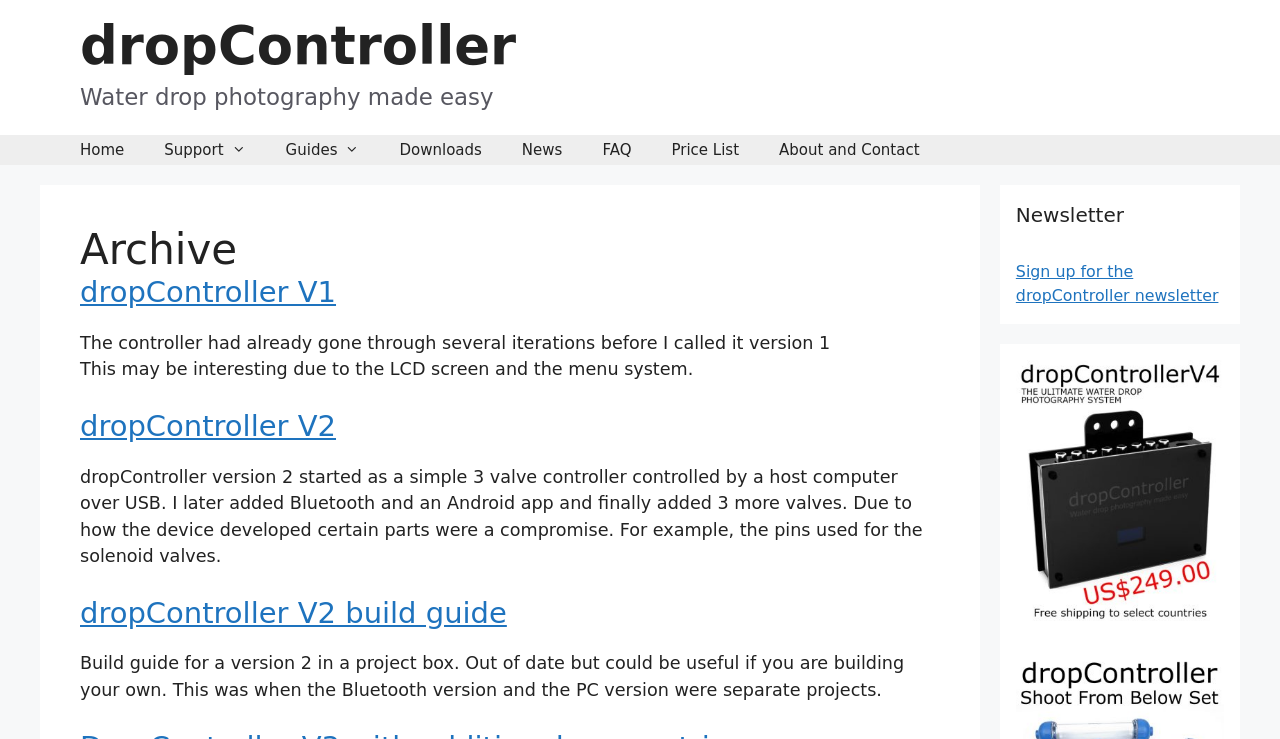Provide the bounding box coordinates, formatted as (top-left x, top-left y, bottom-right x, bottom-right y), with all values being floating point numbers between 0 and 1. Identify the bounding box of the UI element that matches the description: About and Contact

[0.593, 0.182, 0.734, 0.223]